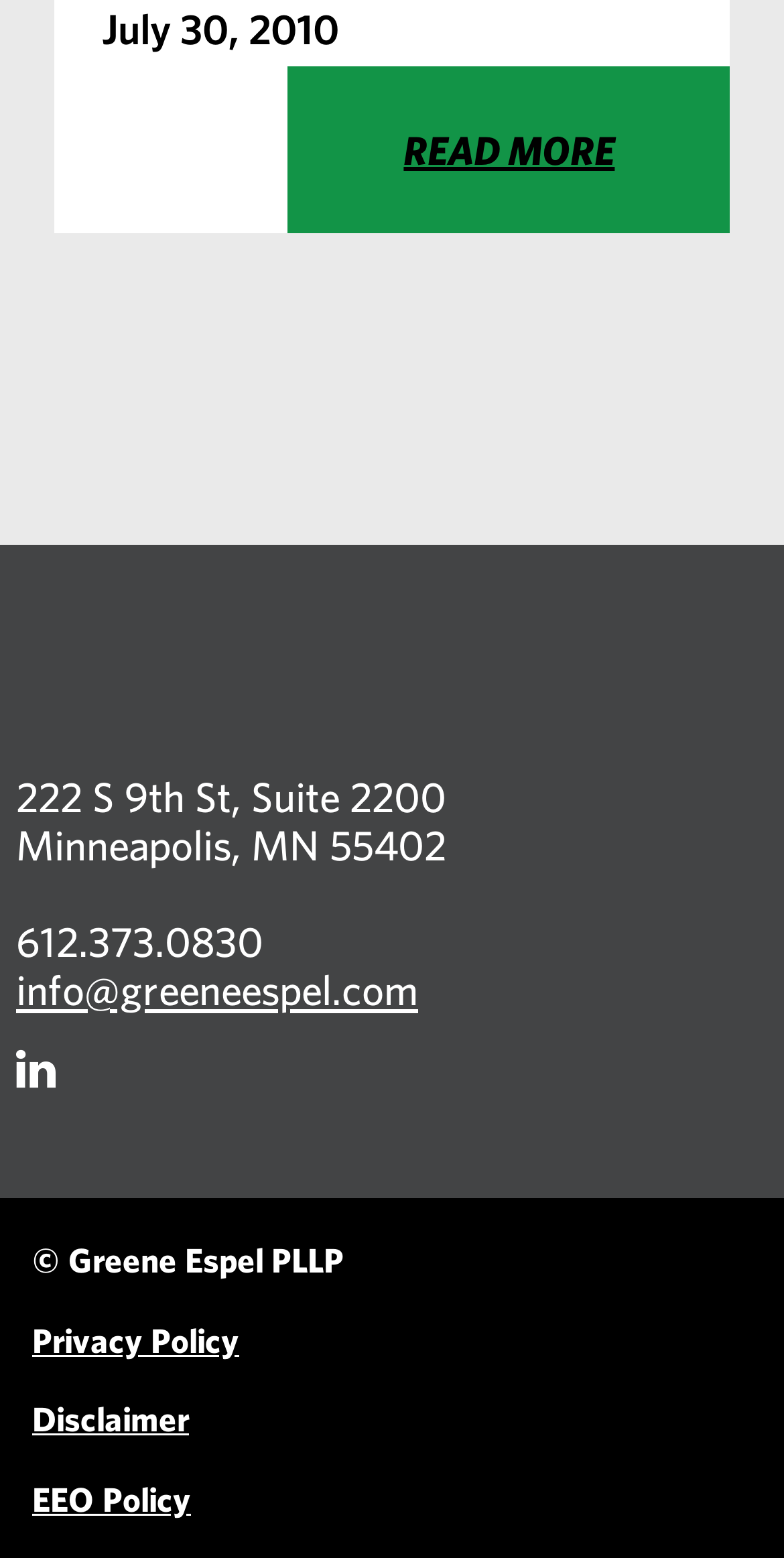What is the address of the firm?
Give a single word or phrase answer based on the content of the image.

222 S 9th St, Suite 2200, Minneapolis, MN 55402